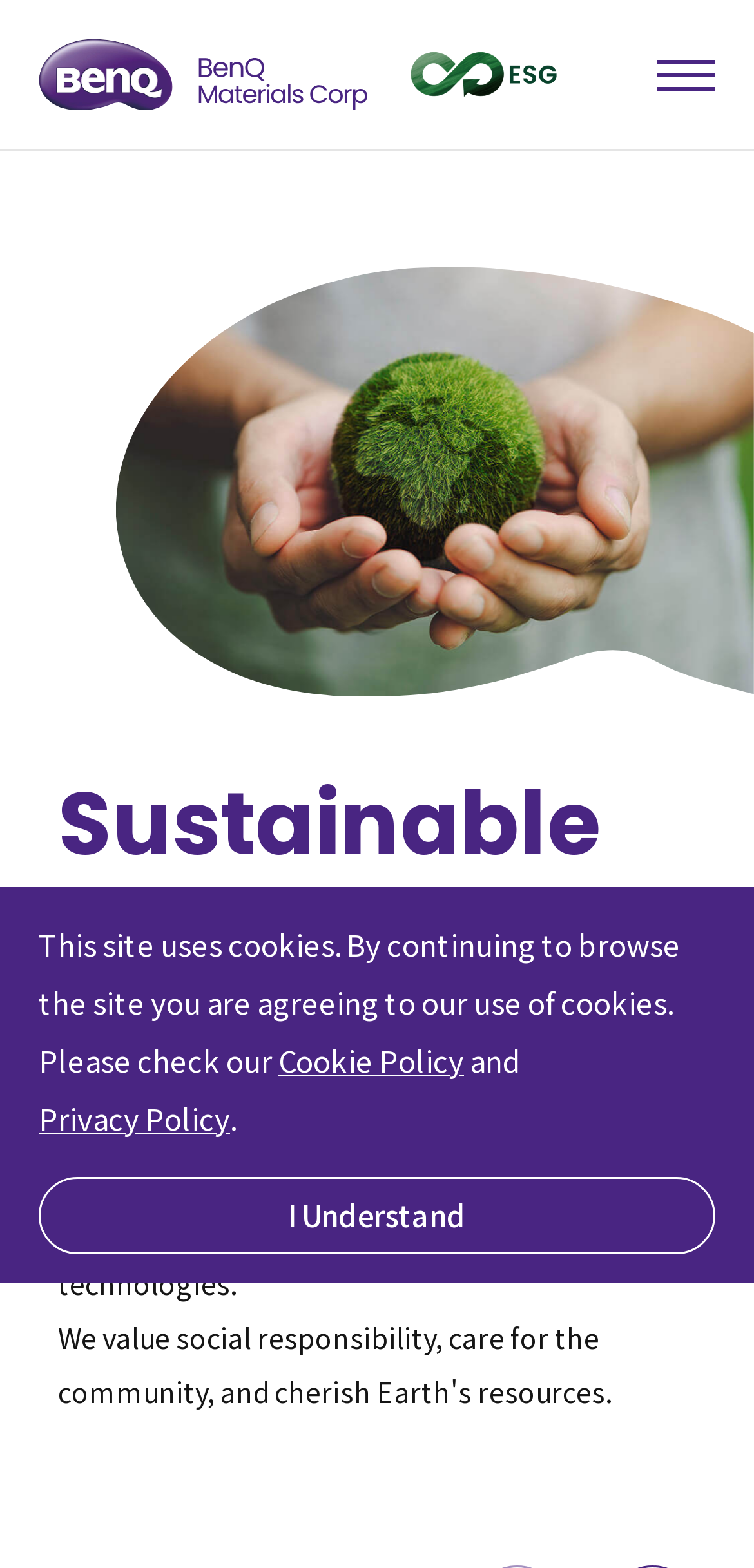Provide a thorough description of this webpage.

The webpage is titled "BenQ Materials ESG" and has a prominent heading "Sustainable Innovation" located near the top center of the page. Below the heading, there are two paragraphs of text. The first paragraph reads, "We strive for continuous innovation to become a leader in the field of materials science." The second paragraph states, "We are committed to developing environmentally sustainable products and technologies." 

At the top of the page, there are two links side by side, with the left one located near the top left corner and the right one near the top right corner. 

Near the bottom of the page, there is a notification about the site's use of cookies. The notification includes a link to the "Cookie Policy" and another link to the "Privacy Policy". The notification is located near the bottom center of the page, with the "I Understand" button positioned below it. 

Additionally, there is a link to download the "ESG Report" located at the bottom of the page, spanning the entire width of the page.